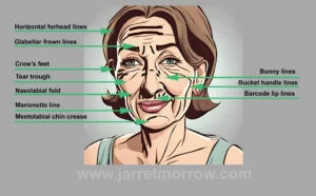What is the purpose of the diagram?
Provide an in-depth and detailed explanation in response to the question.

The diagram is presented in a straightforward design, making it easy to distinguish between each line and its corresponding area on the face, suggesting that its purpose is to educate or inform viewers about the different types of facial wrinkles and lines.